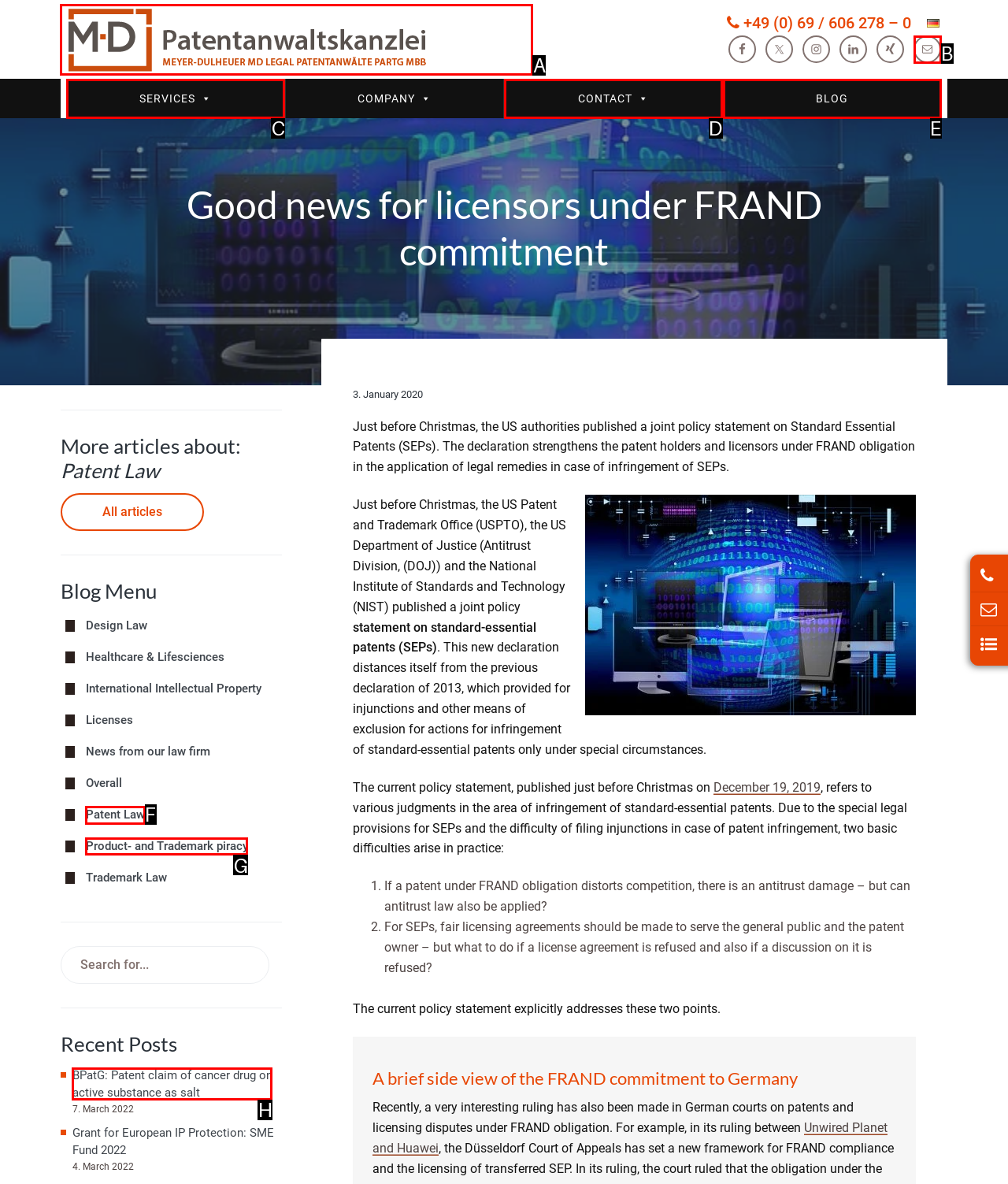Tell me which letter I should select to achieve the following goal: Visit the 'Patent Law' page
Answer with the corresponding letter from the provided options directly.

F